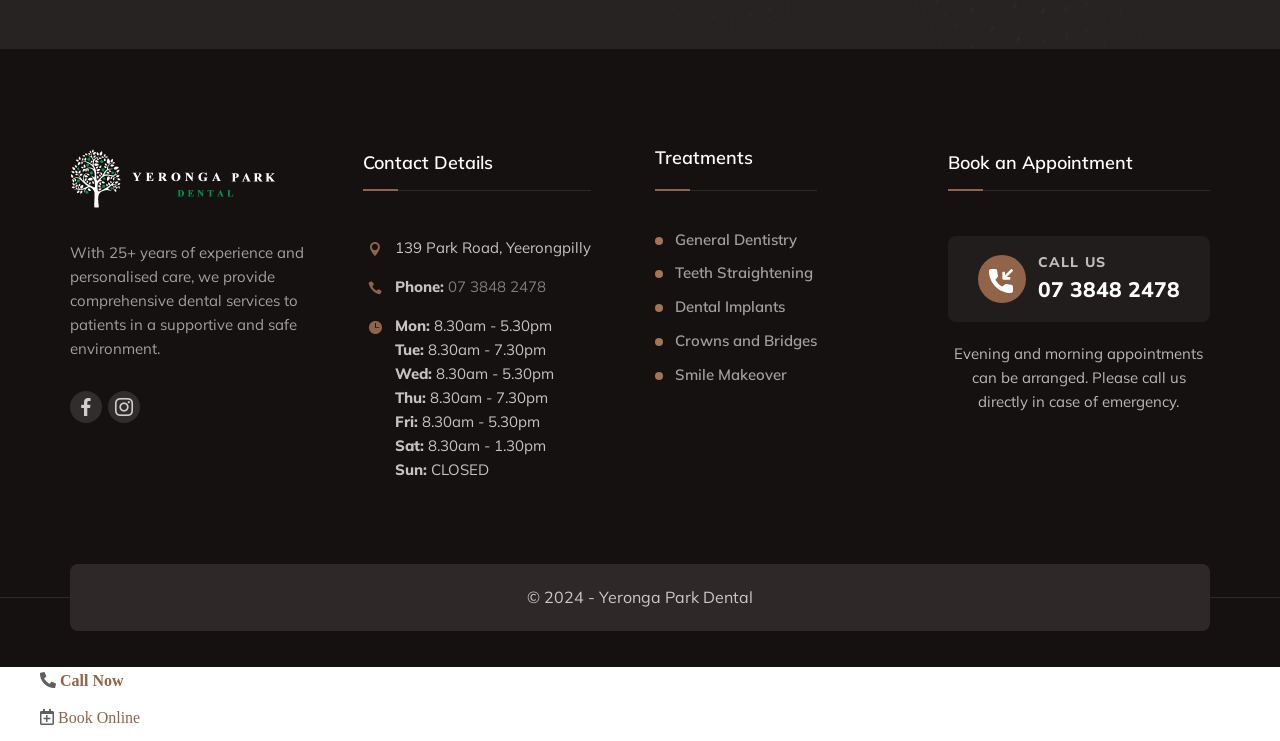Please identify the bounding box coordinates of the area that needs to be clicked to fulfill the following instruction: "Book an appointment online."

[0.045, 0.957, 0.11, 0.978]